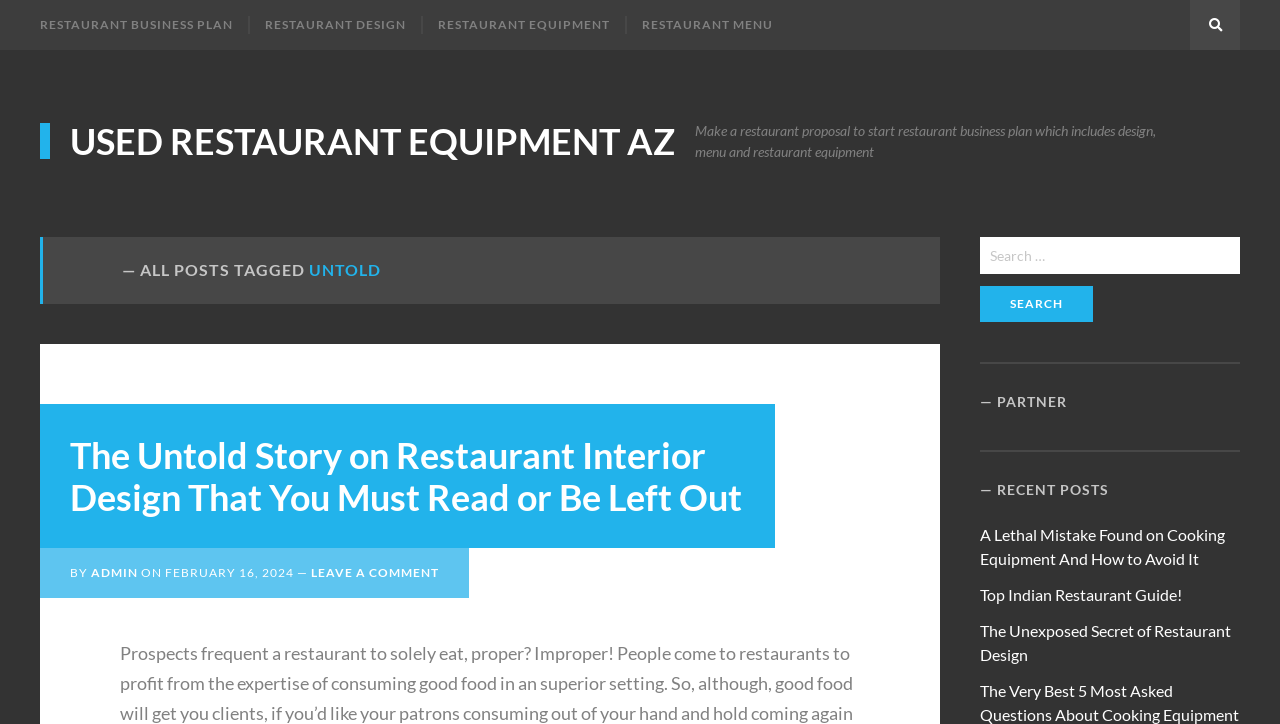Determine the main headline from the webpage and extract its text.

ALL POSTS TAGGED UNTOLD